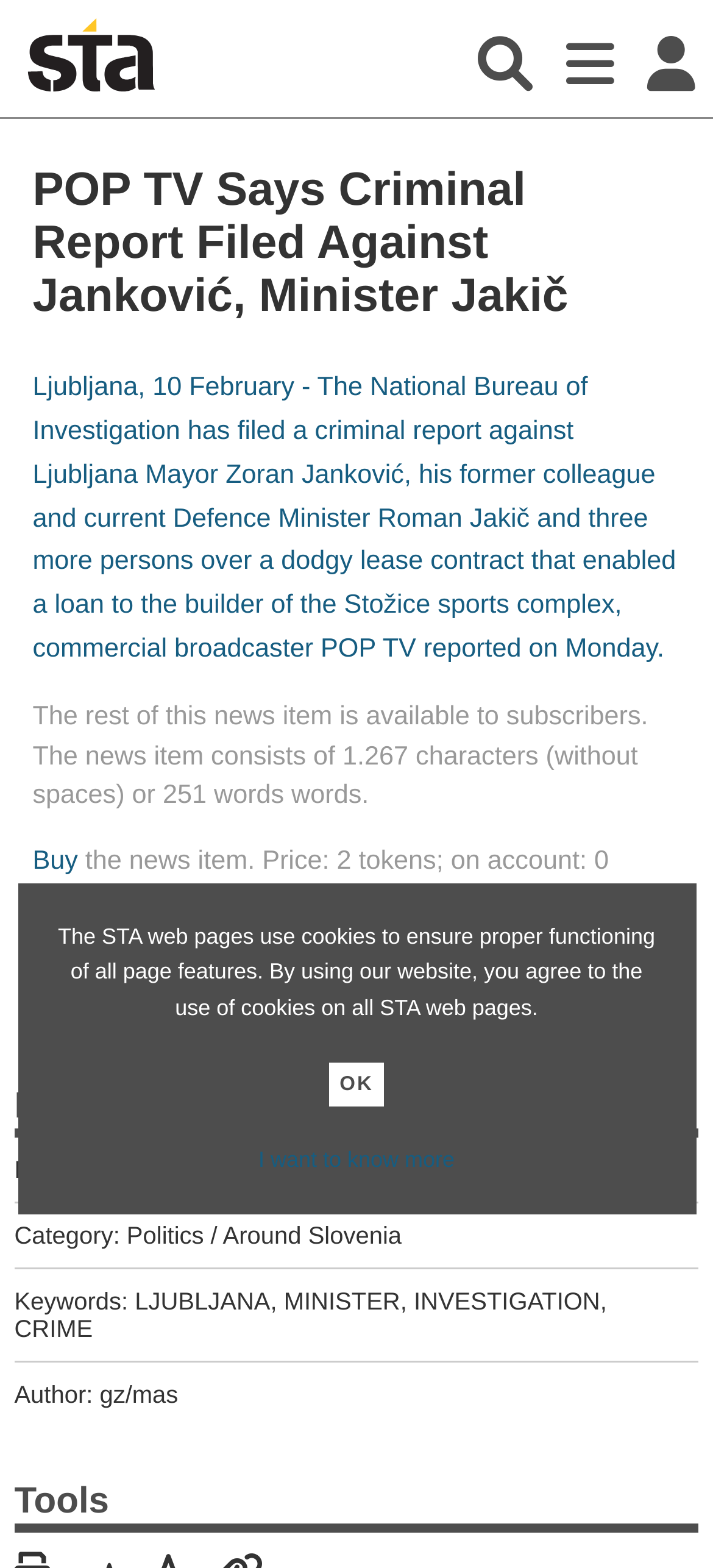Respond with a single word or phrase to the following question:
What is the price of the news item?

2 tokens